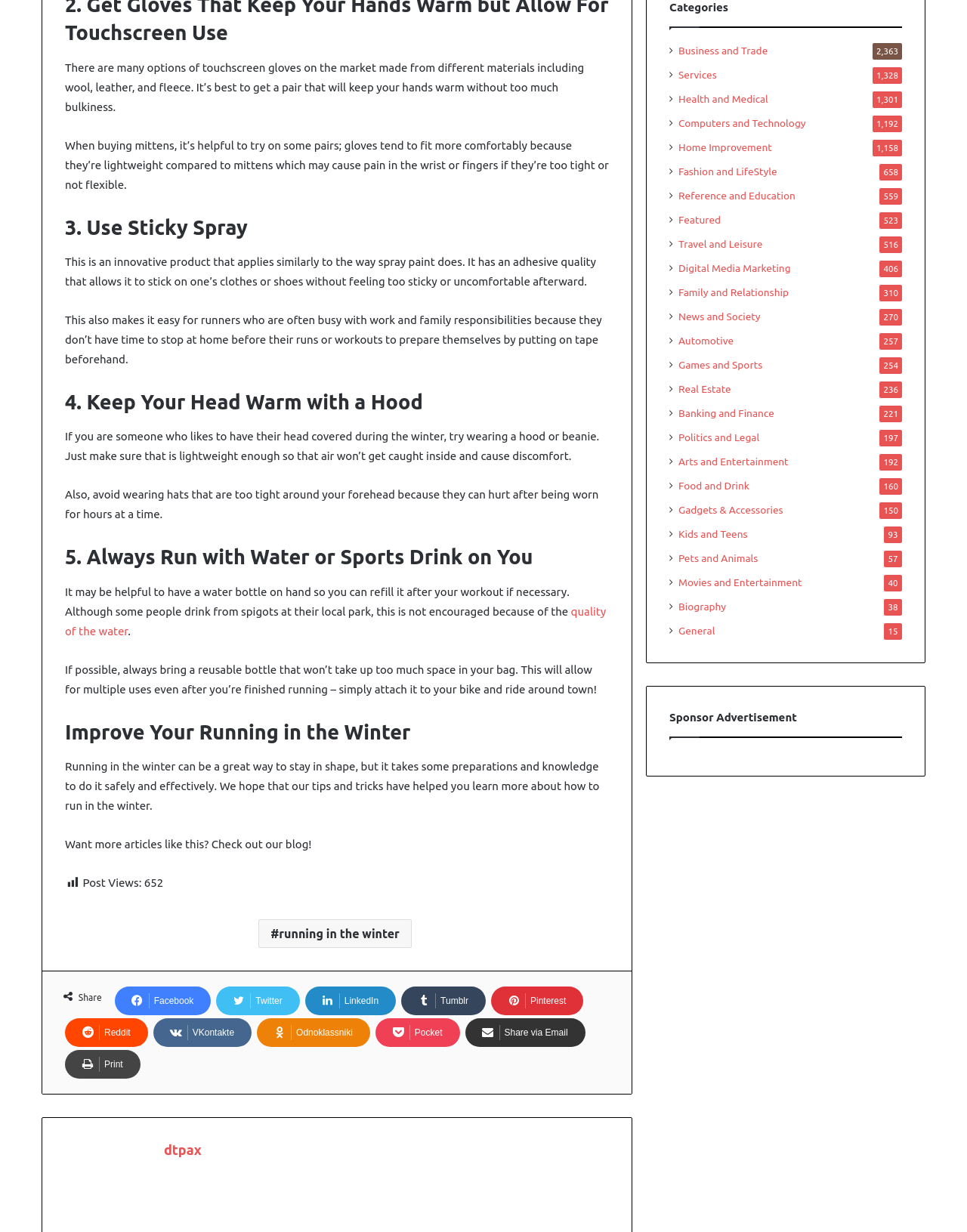Please give a concise answer to this question using a single word or phrase: 
Why is it not recommended to drink from spigots at a local park?

Due to water quality